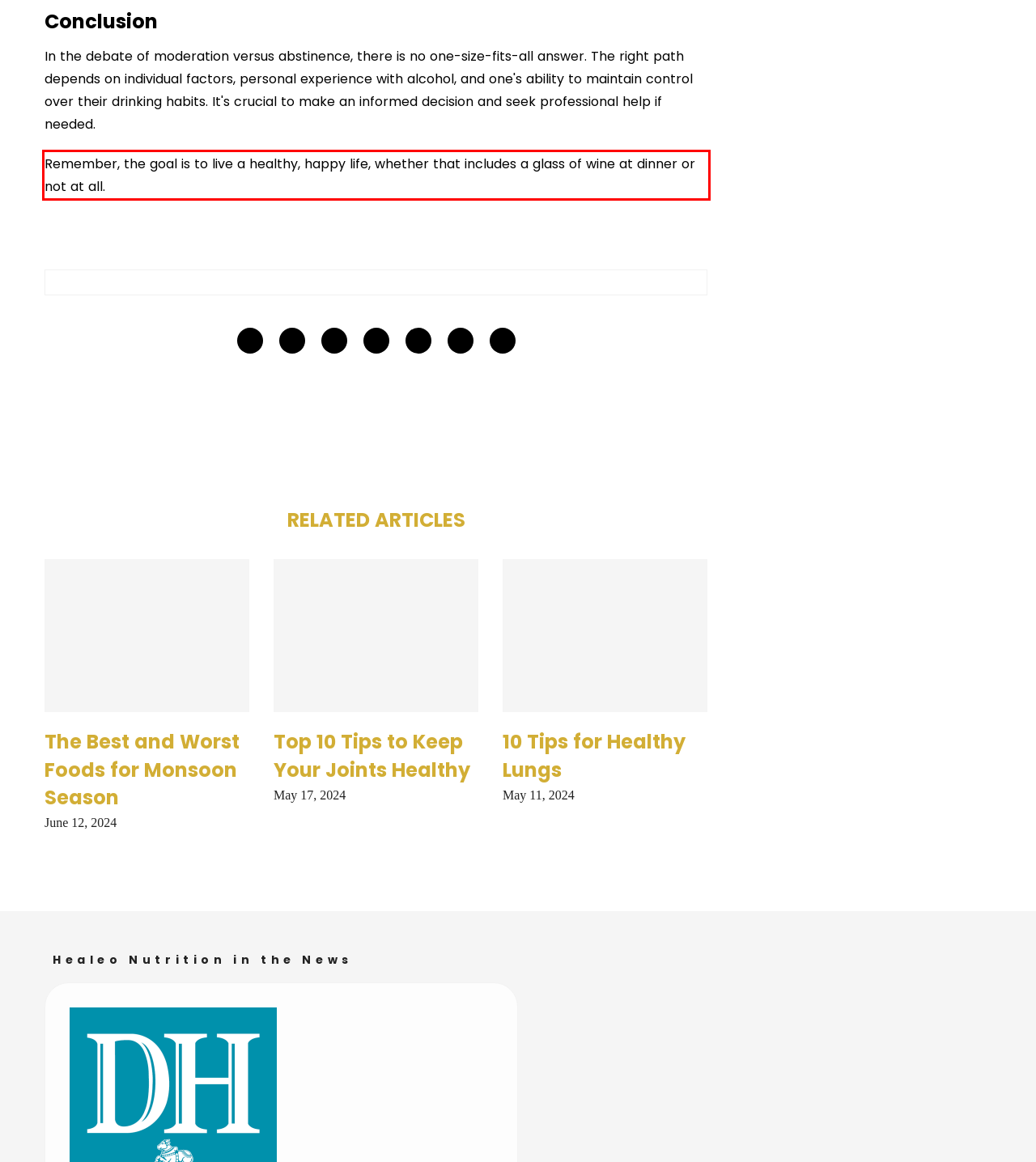Given a screenshot of a webpage, locate the red bounding box and extract the text it encloses.

Remember, the goal is to live a healthy, happy life, whether that includes a glass of wine at dinner or not at all.